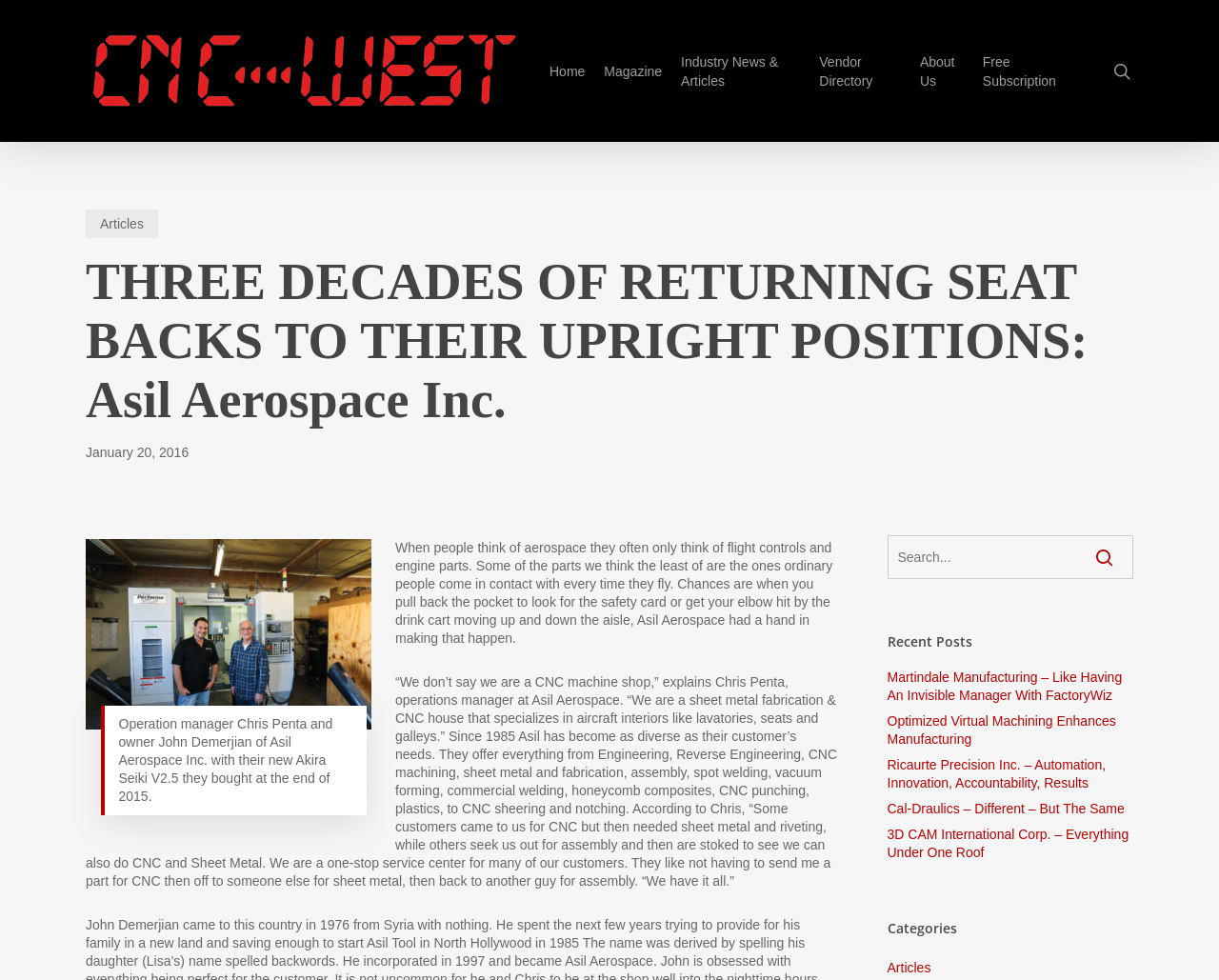How many links are there in the 'Recent Posts' section?
Can you provide an in-depth and detailed response to the question?

The 'Recent Posts' section has 5 links, which are 'Martindale Manufacturing – Like Having An Invisible Manager With FactoryWiz', 'Optimized Virtual Machining Enhances Manufacturing', 'Ricaurte Precision Inc. – Automation, Innovation, Accountability, Results', 'Cal-Draulics – Different – But The Same', and '3D CAM International Corp. – Everything Under One Roof'.